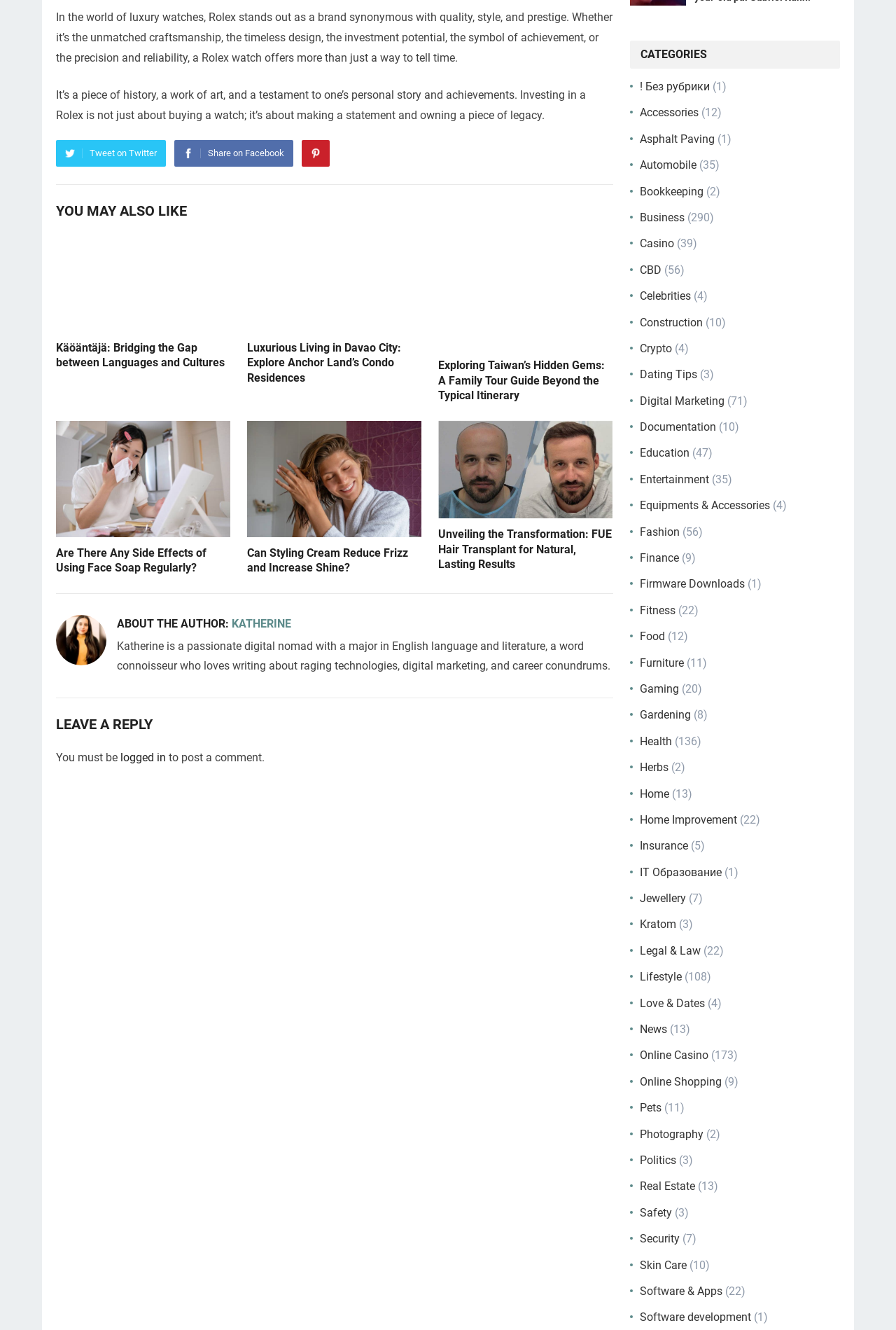Please identify the bounding box coordinates of the clickable element to fulfill the following instruction: "Read about Käöntäjä Bridging the Gap between Languages and Cultures". The coordinates should be four float numbers between 0 and 1, i.e., [left, top, right, bottom].

[0.062, 0.176, 0.257, 0.25]